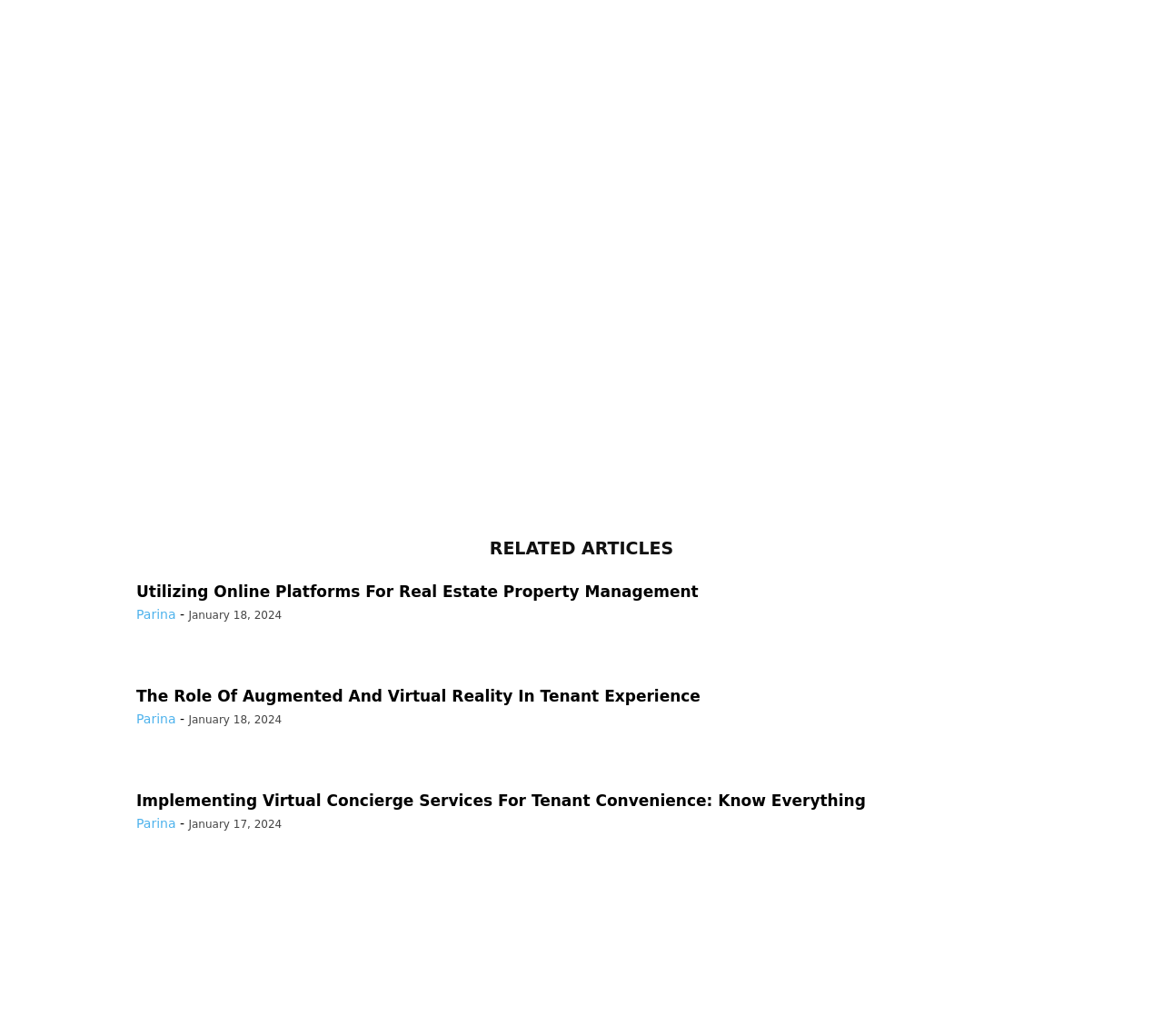When was the third article published?
Ensure your answer is thorough and detailed.

The publication date of the third article can be found by looking at the time element with the bounding box coordinates [0.162, 0.789, 0.242, 0.802], which contains the text 'January 17, 2024'.